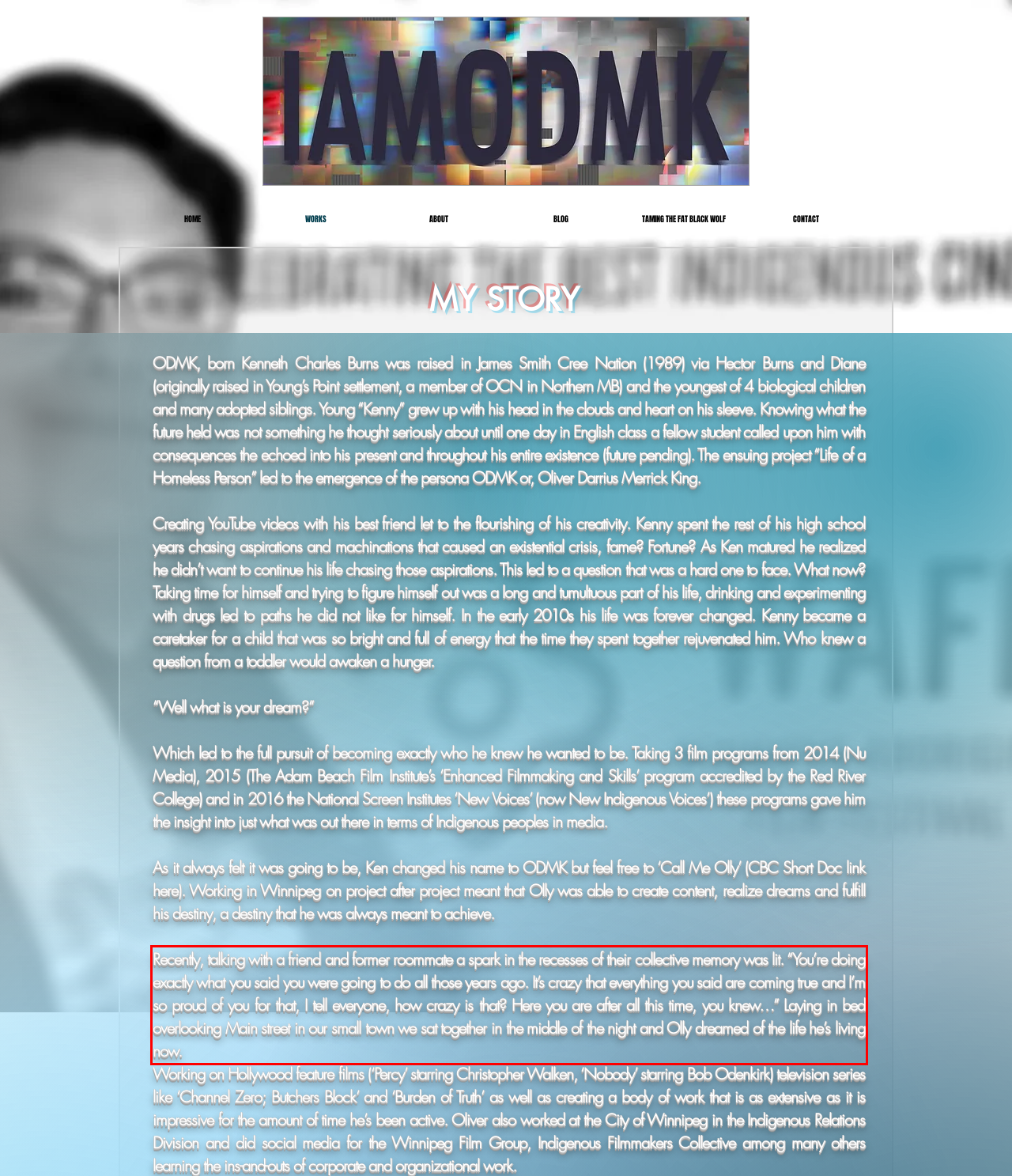Please examine the webpage screenshot and extract the text within the red bounding box using OCR.

Recently, talking with a friend and former roommate a spark in the recesses of their collective memory was lit. “You’re doing exactly what you said you were going to do all those years ago. It’s crazy that everything you said are coming true and I’m so proud of you for that, I tell everyone, how crazy is that? Here you are after all this time, you knew…” Laying in bed overlooking Main street in our small town we sat together in the middle of the night and Olly dreamed of the life he’s living now.